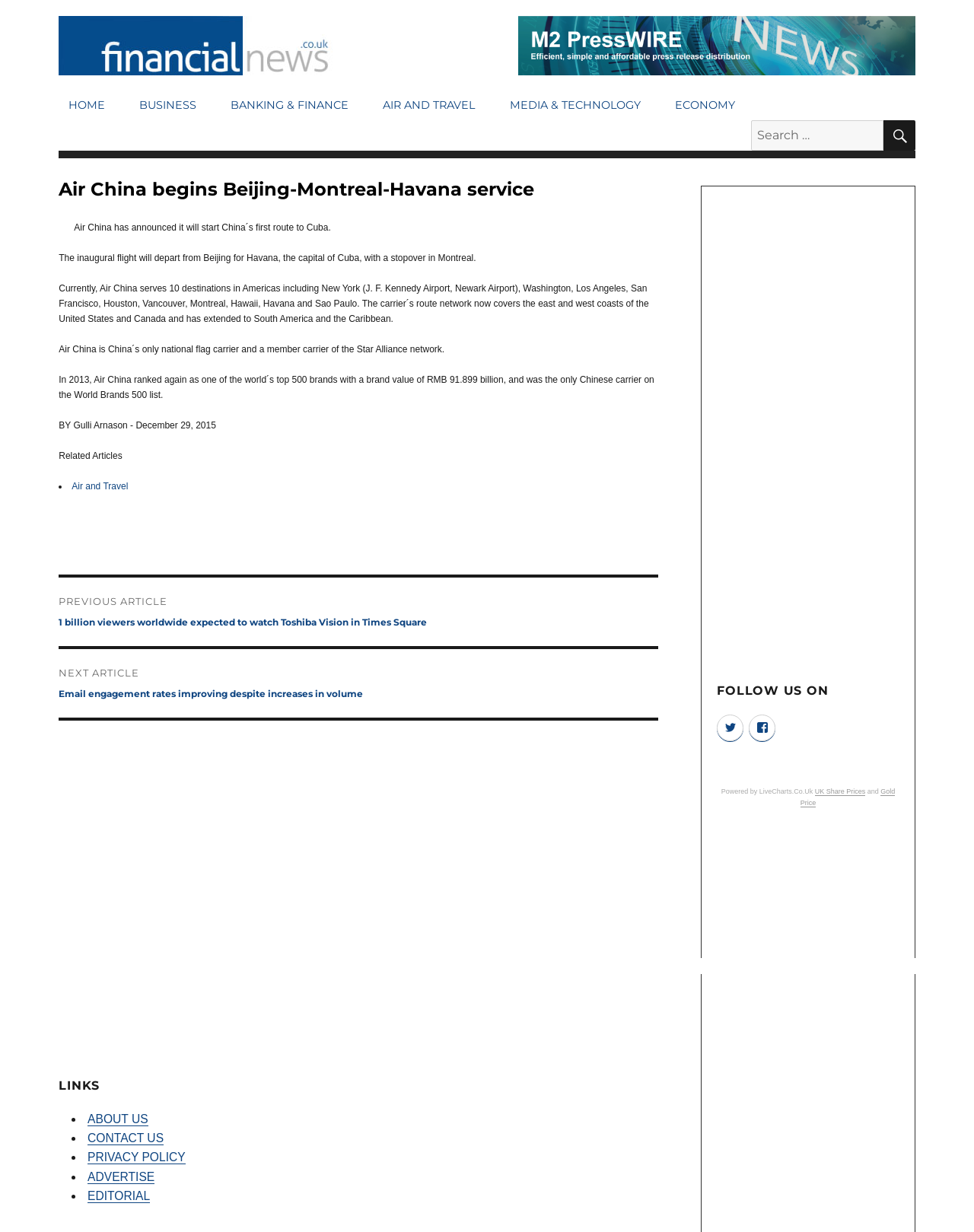Use a single word or phrase to respond to the question:
What is the category of the article?

Air and Travel